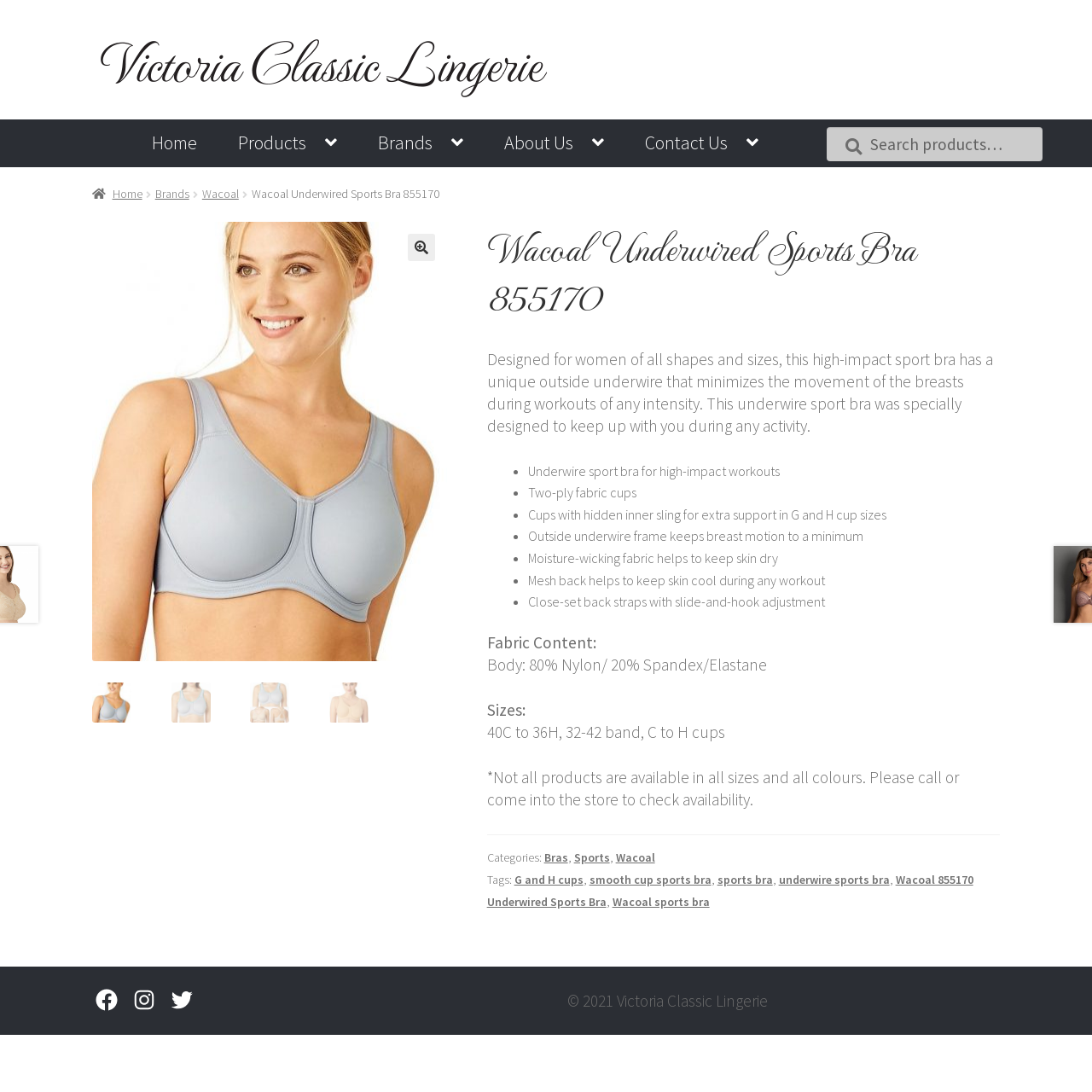Can you show the bounding box coordinates of the region to click on to complete the task described in the instruction: "Go to the HOME page"?

None